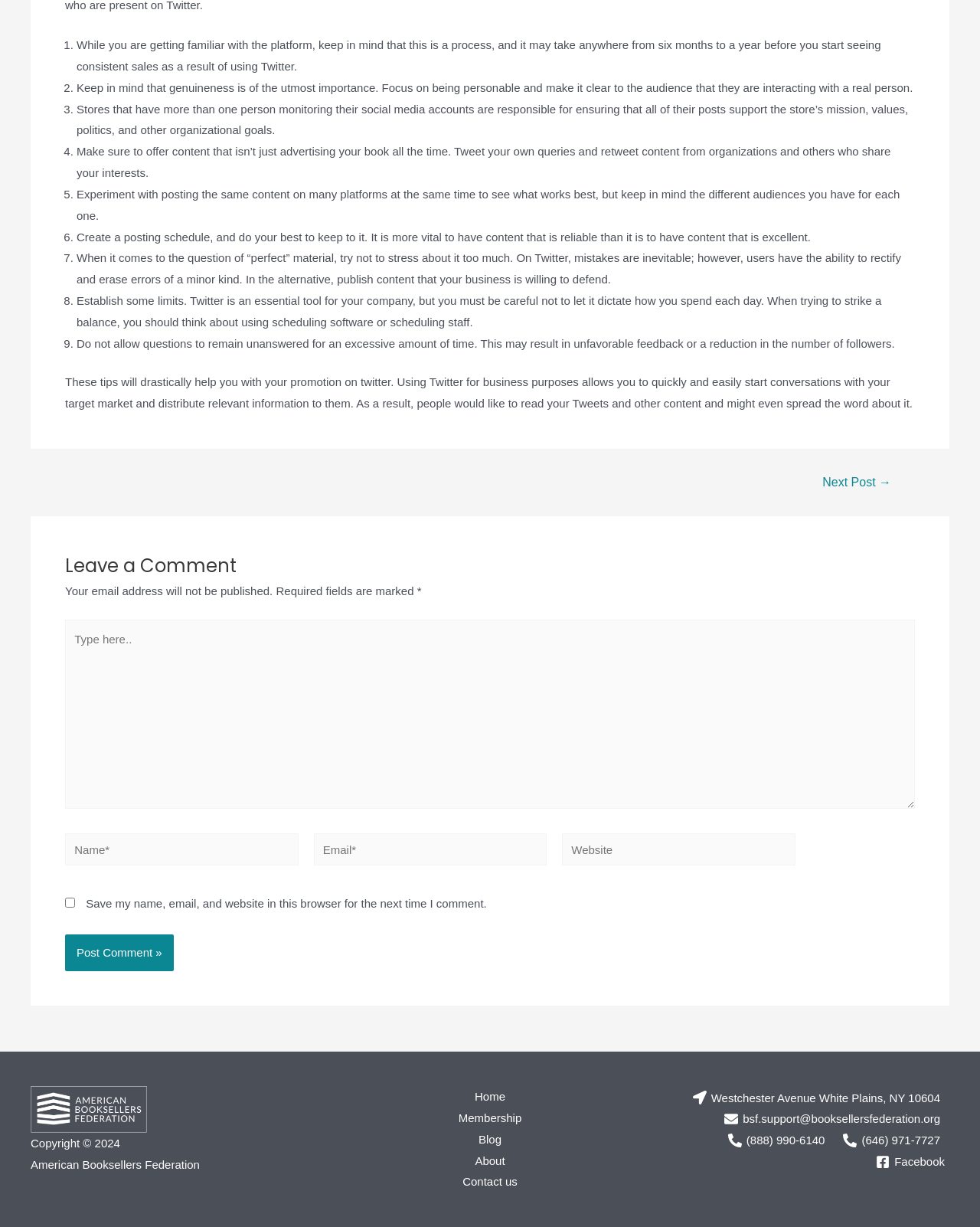Please locate the bounding box coordinates of the element that should be clicked to complete the given instruction: "Click on the 'Post Comment »' button".

[0.066, 0.762, 0.177, 0.792]